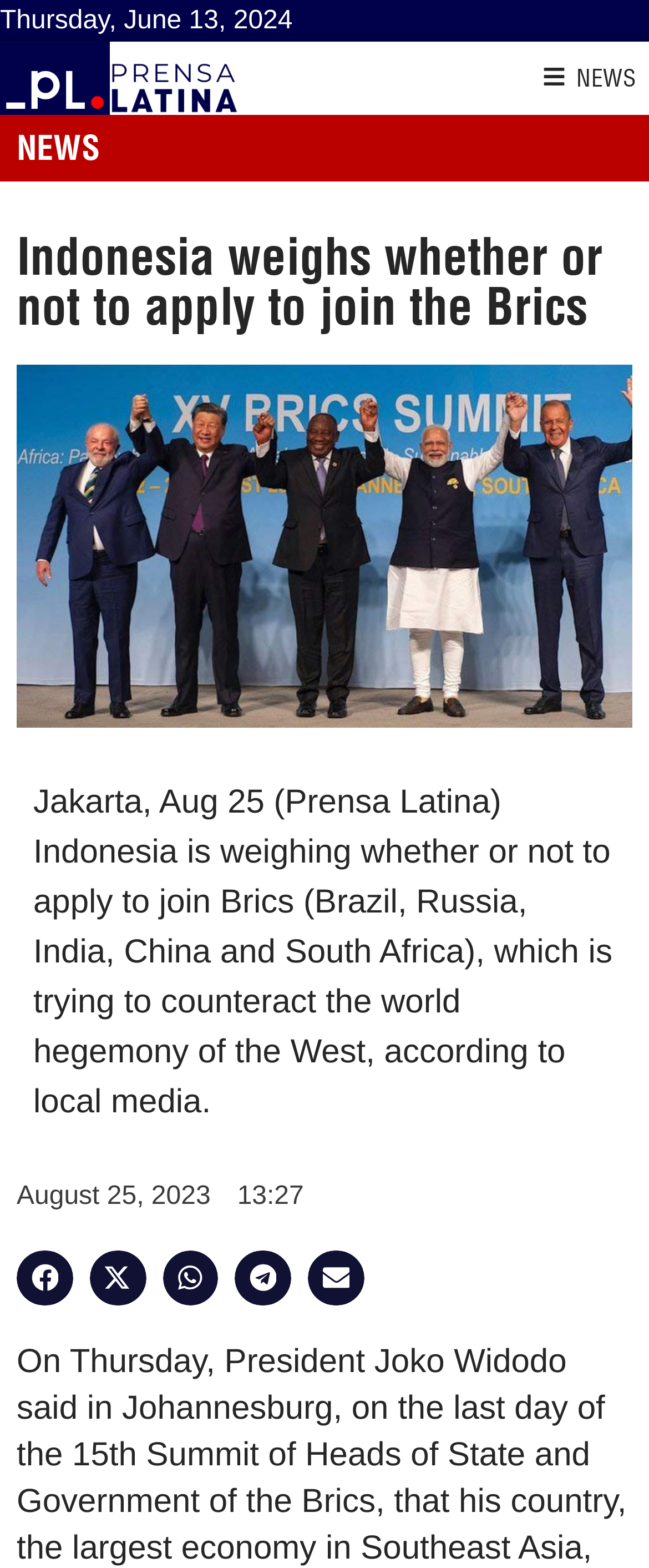Please provide the bounding box coordinates in the format (top-left x, top-left y, bottom-right x, bottom-right y). Remember, all values are floating point numbers between 0 and 1. What is the bounding box coordinate of the region described as: NEWS

[0.888, 0.04, 0.98, 0.06]